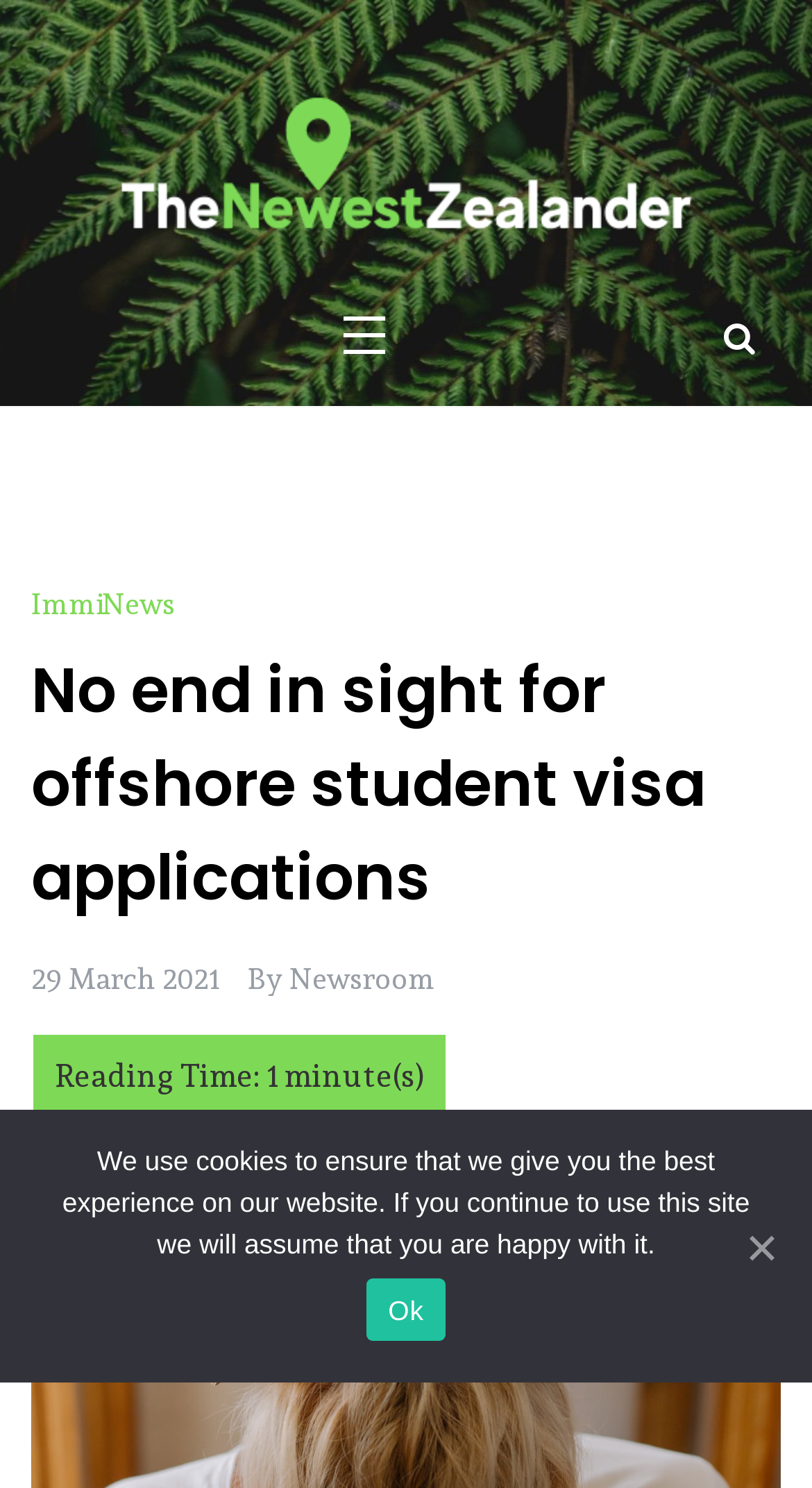Given the description "ImmiNews", provide the bounding box coordinates of the corresponding UI element.

[0.038, 0.395, 0.228, 0.417]